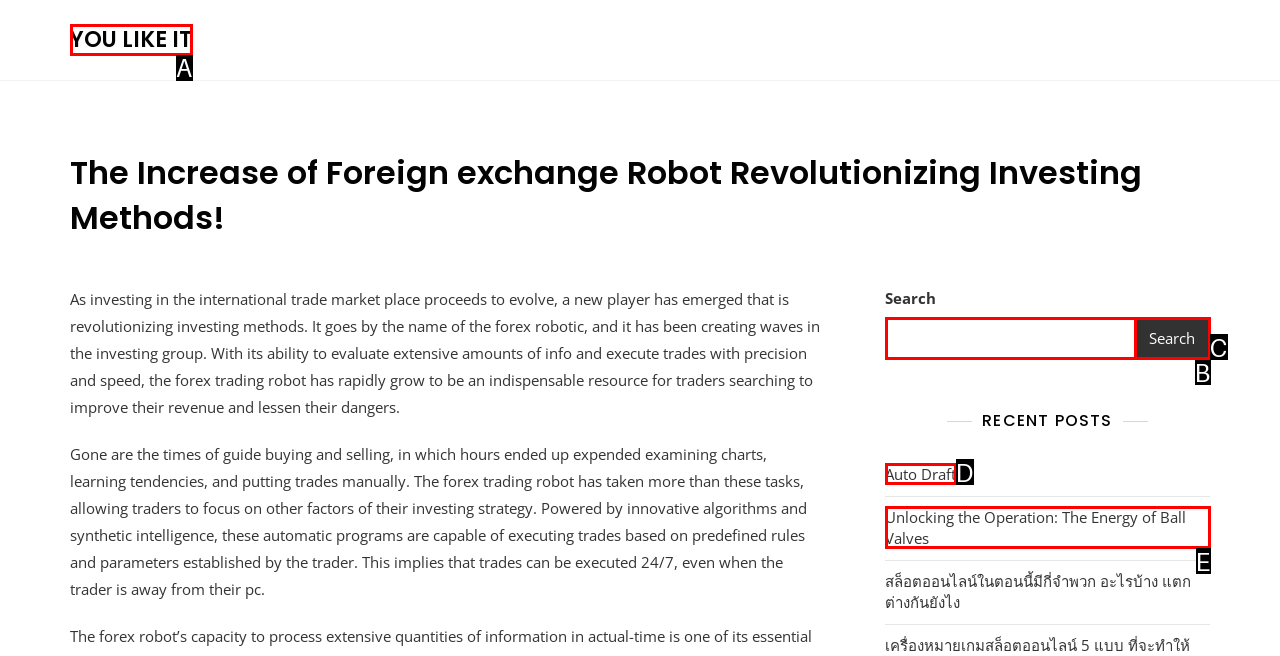From the given options, find the HTML element that fits the description: Auto Draft. Reply with the letter of the chosen element.

D